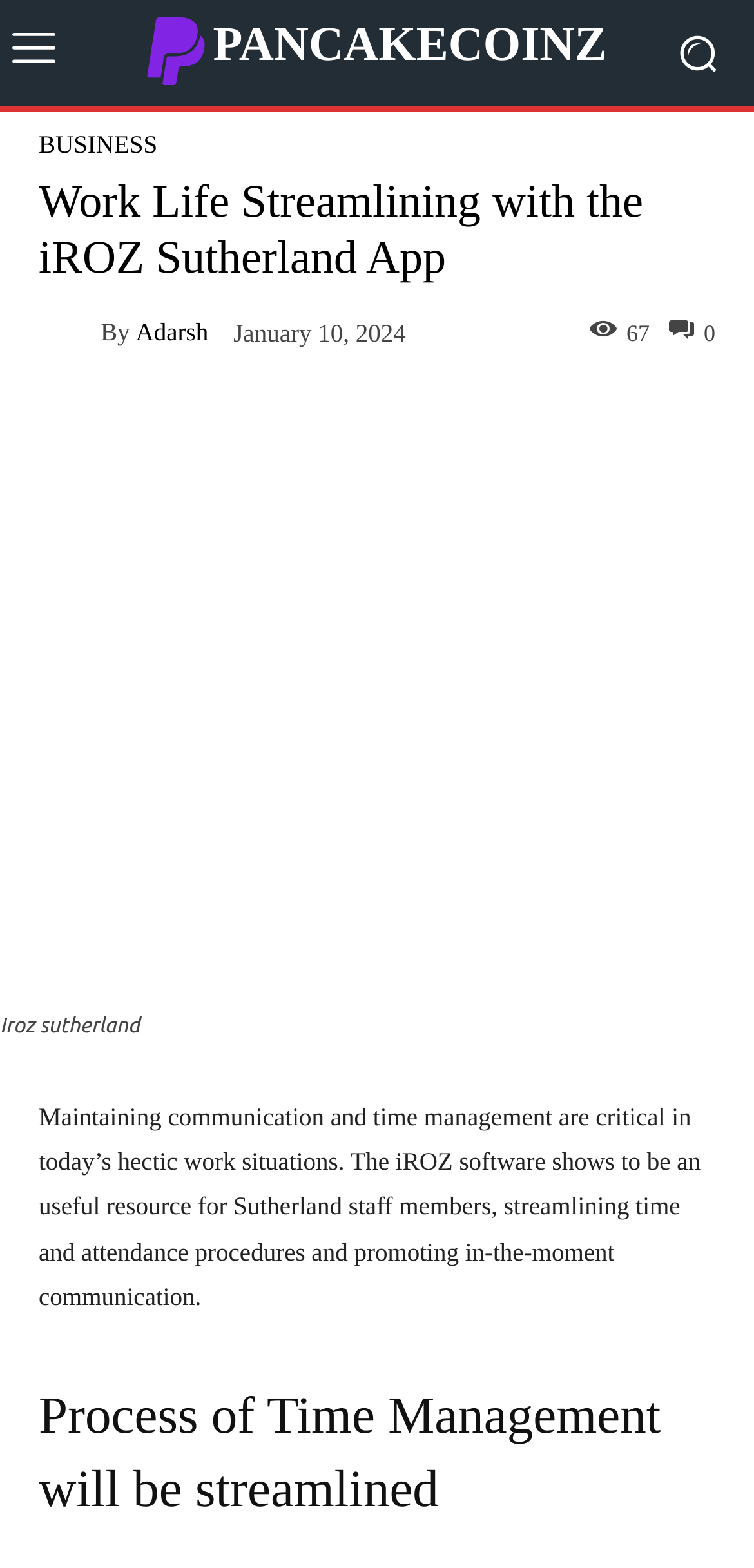Generate a thorough caption detailing the webpage content.

The webpage is about the iROZ software, which is a resource for Sutherland staff members to streamline time and attendance procedures, promoting instant communication. 

At the top left of the page, there is an image. Next to it, on the top right, there is a link with a pancake coin icon. Below these elements, there is a heading that reads "Work Life Streamlining with the iROZ Sutherland App". 

On the left side of the page, there are three links: "BUSINESS", "Adarsh", and another "Adarsh" link with an image next to it. Below these links, there is a static text "By" and another "Adarsh" link. 

To the right of these elements, there is a time element showing the date "January 10, 2024". Next to it, there is a link with a bell icon and a static text "67". 

Below these elements, there are three social media links: Facebook, Twitter, and Pinterest. 

Underneath these social media links, there is a figure with a link "Iroz sutherland" and an image. Below the image, there is a figcaption. 

The main content of the page is a static text that explains the importance of maintaining communication and time management in today's hectic work situations, and how the iROZ software can be a useful resource for Sutherland staff members. 

At the bottom of the page, there is a heading that reads "Process of Time Management will be streamlined".